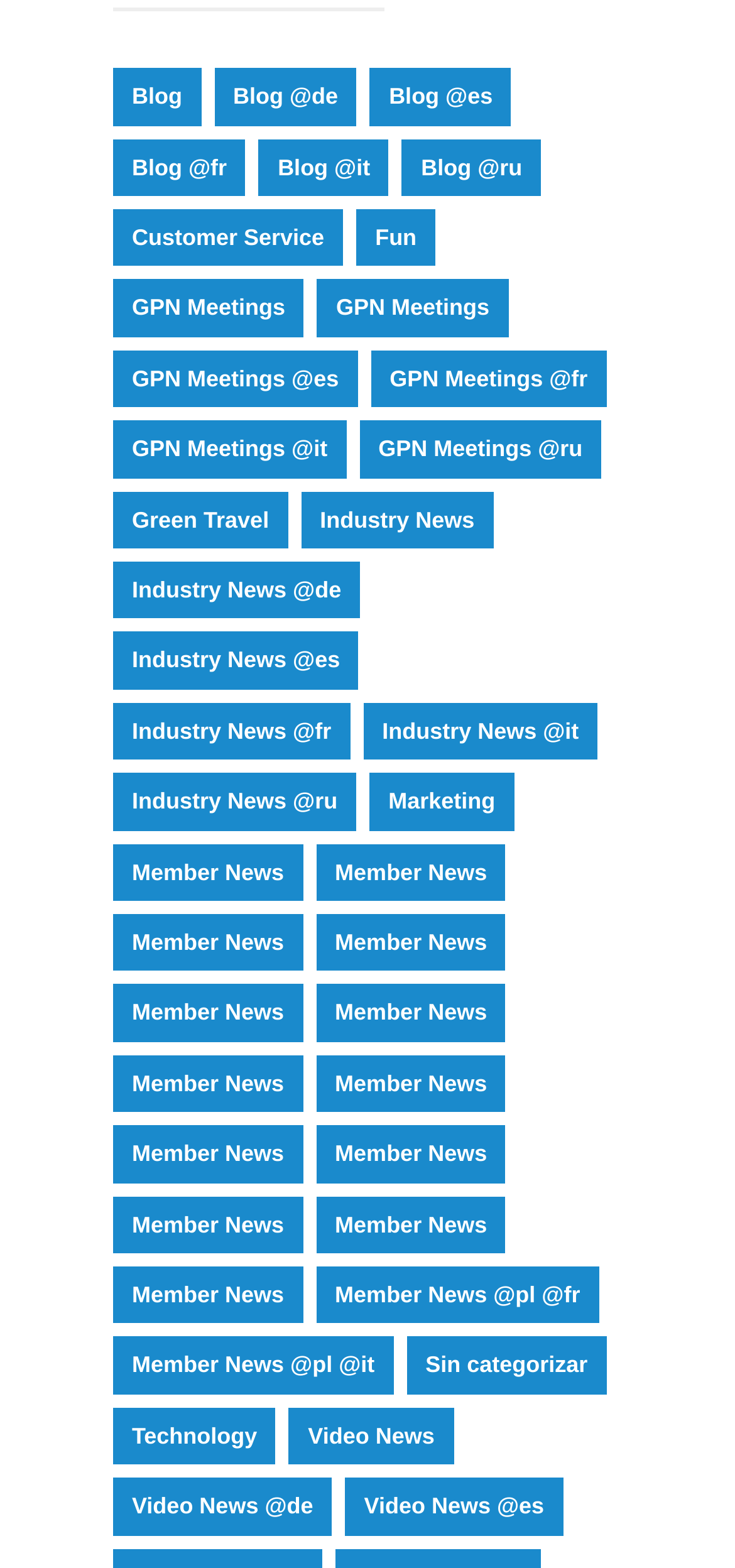Can you find the bounding box coordinates of the area I should click to execute the following instruction: "Watch video news"?

[0.393, 0.898, 0.617, 0.934]